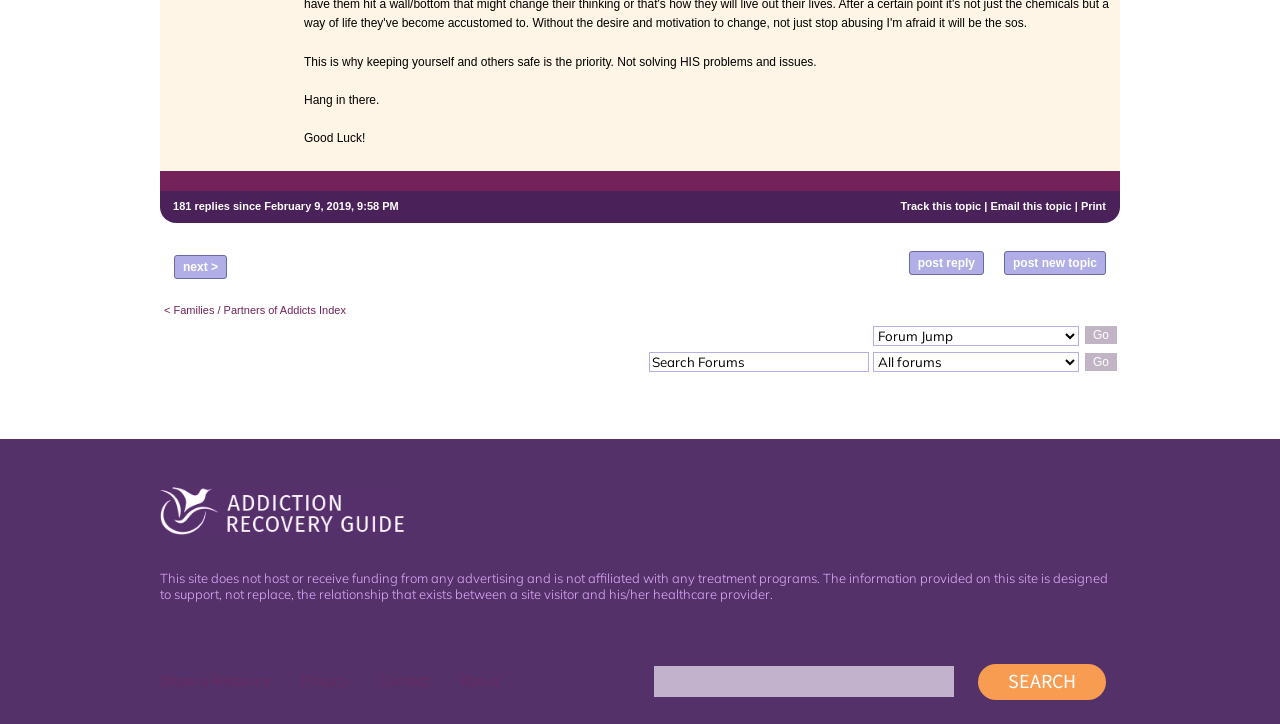From the webpage screenshot, identify the region described by Contact. Provide the bounding box coordinates as (top-left x, top-left y, bottom-right x, bottom-right y), with each value being a floating point number between 0 and 1.

[0.295, 0.924, 0.336, 0.954]